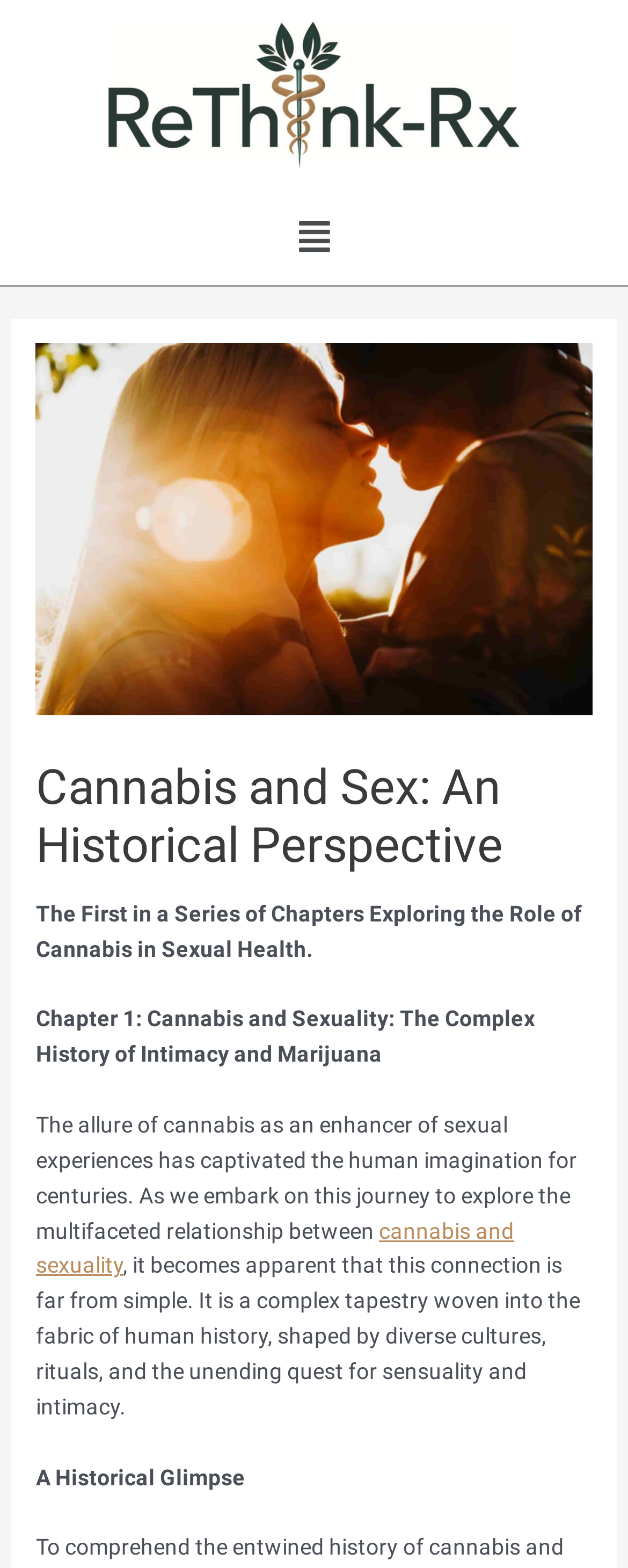Provide a one-word or short-phrase response to the question:
How many images are on the webpage?

2